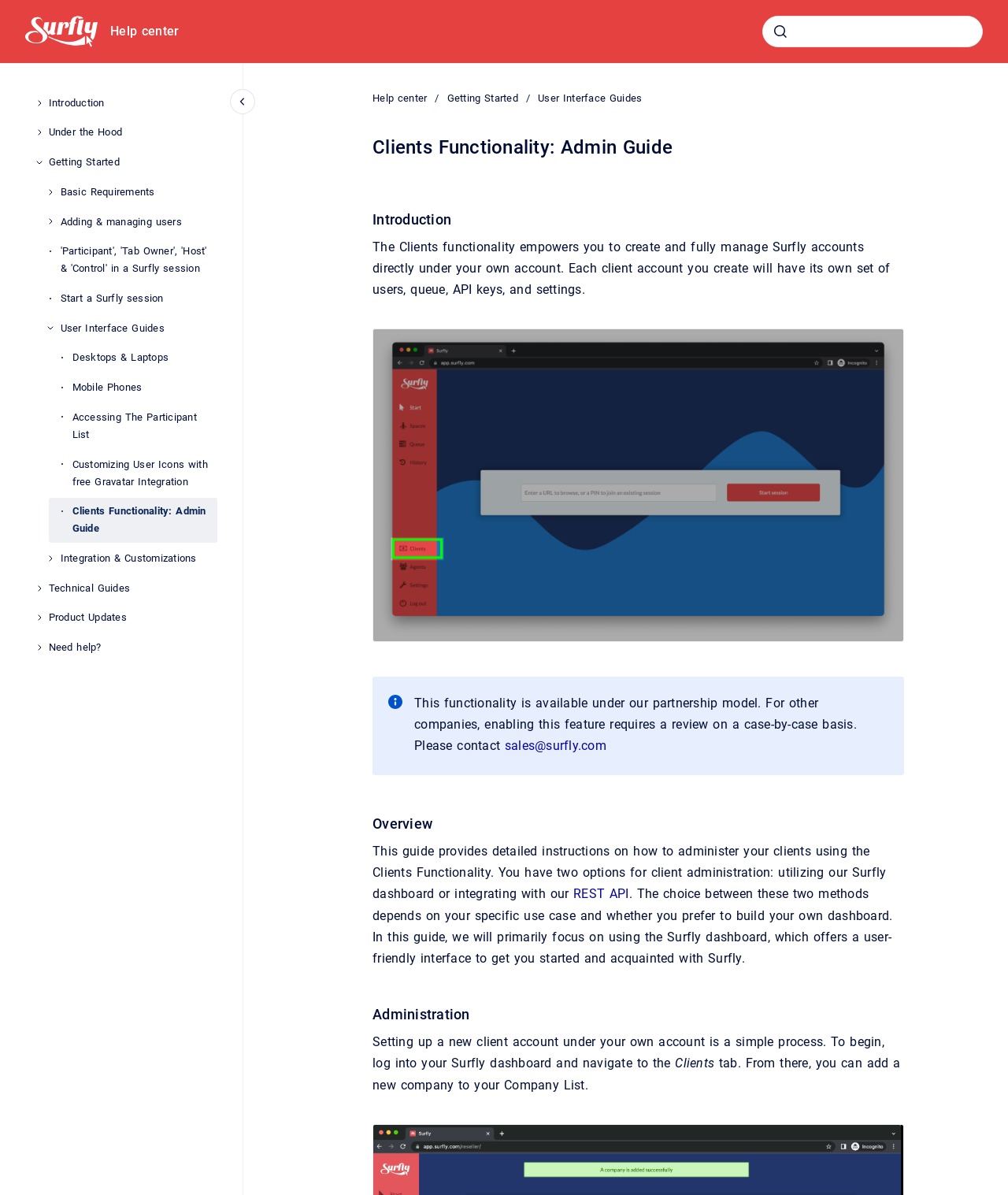Reply to the question with a brief word or phrase: What is the purpose of the Clients functionality?

Create and manage Surfly accounts